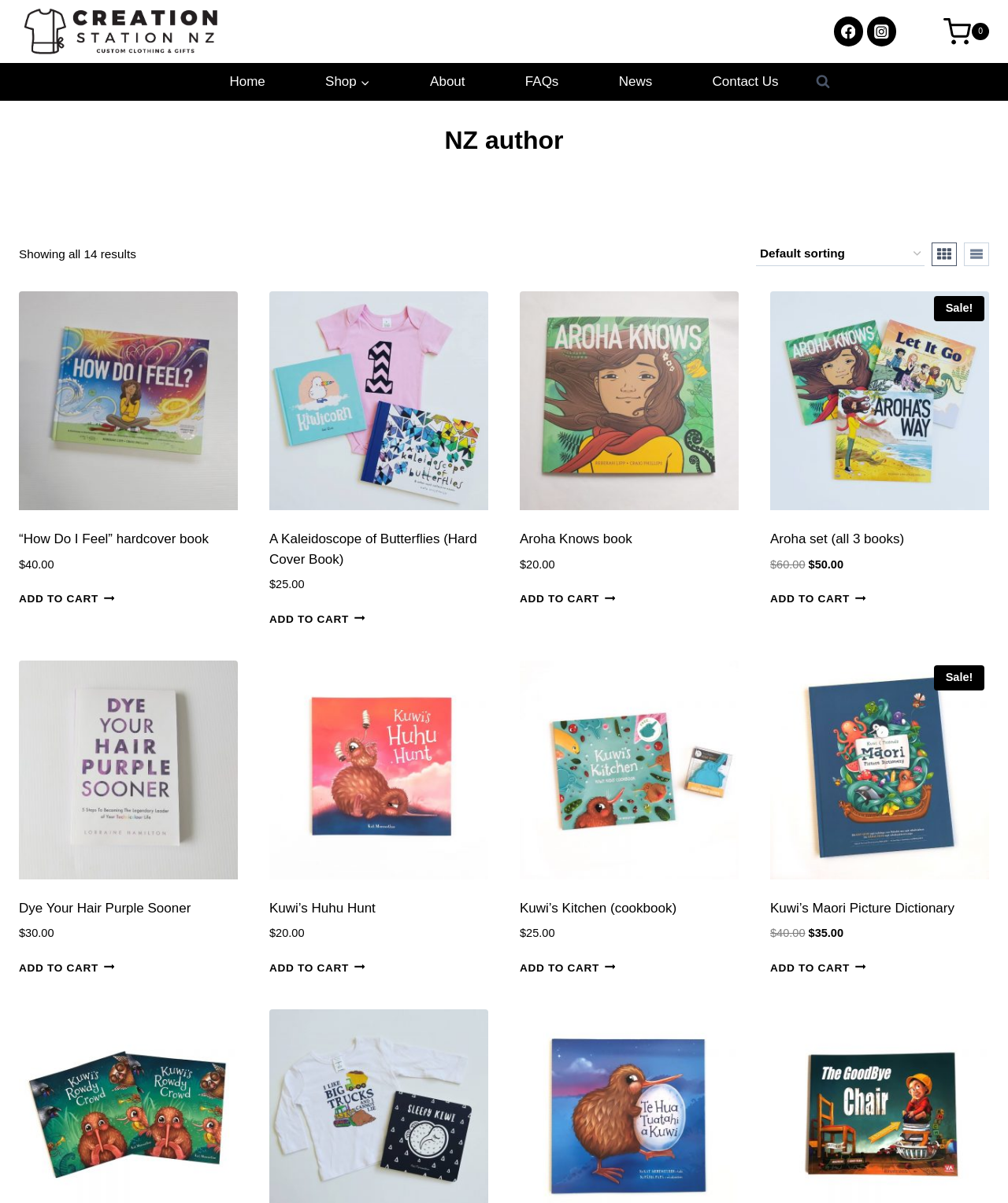Pinpoint the bounding box coordinates of the clickable element to carry out the following instruction: "View Facebook page."

[0.827, 0.014, 0.856, 0.038]